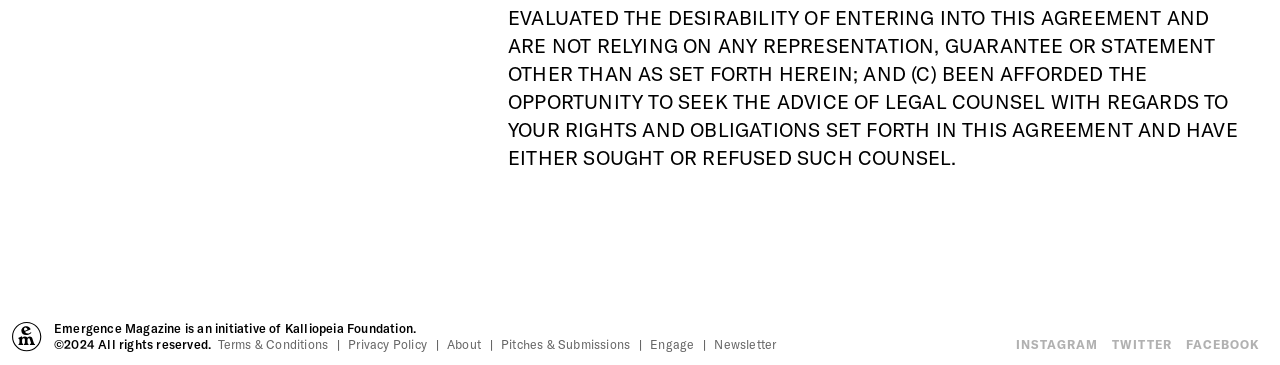What is the foundation behind Emergence Magazine?
Please describe in detail the information shown in the image to answer the question.

In the footer section, I found a static text element with the content 'initiative of Kalliopeia Foundation.', which indicates that Kalliopeia Foundation is the foundation behind Emergence Magazine.